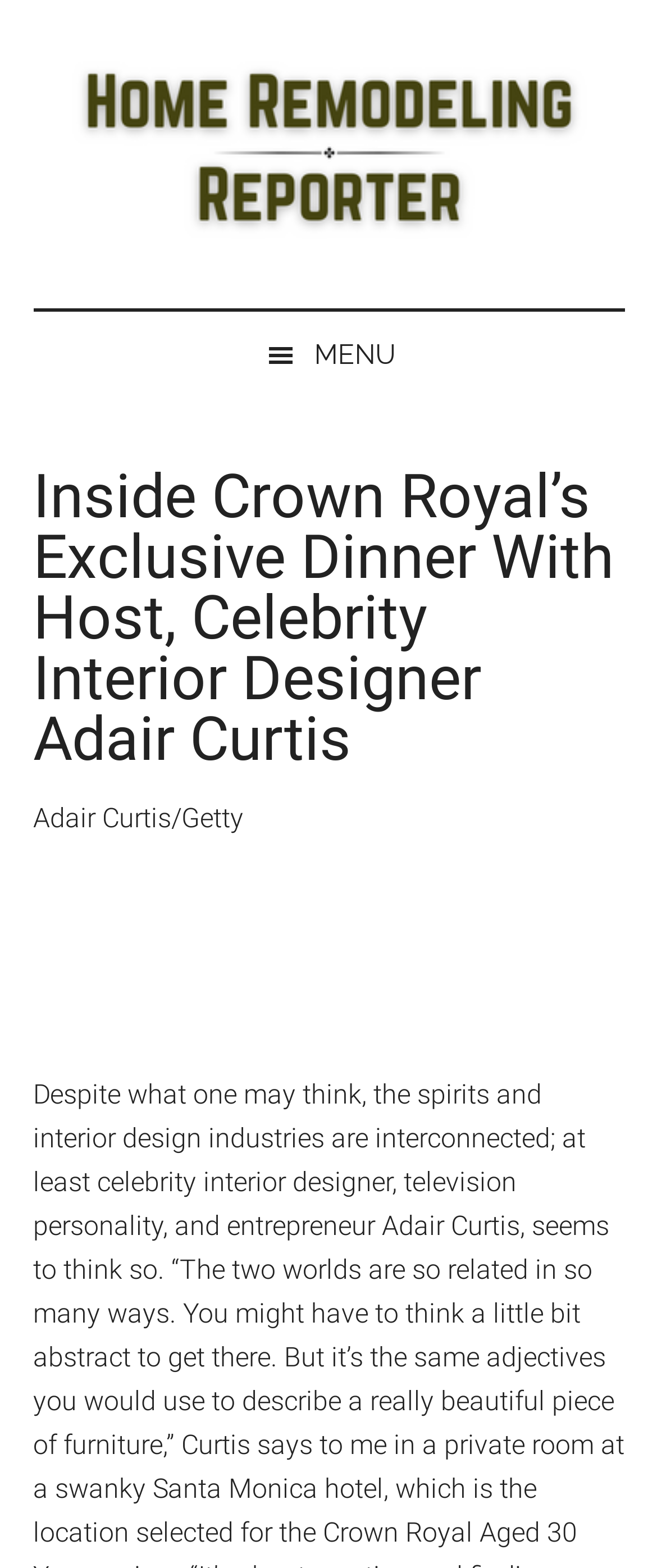From the webpage screenshot, predict the bounding box coordinates (top-left x, top-left y, bottom-right x, bottom-right y) for the UI element described here: parent_node: Home Remodeling Reporter

[0.05, 0.032, 0.95, 0.165]